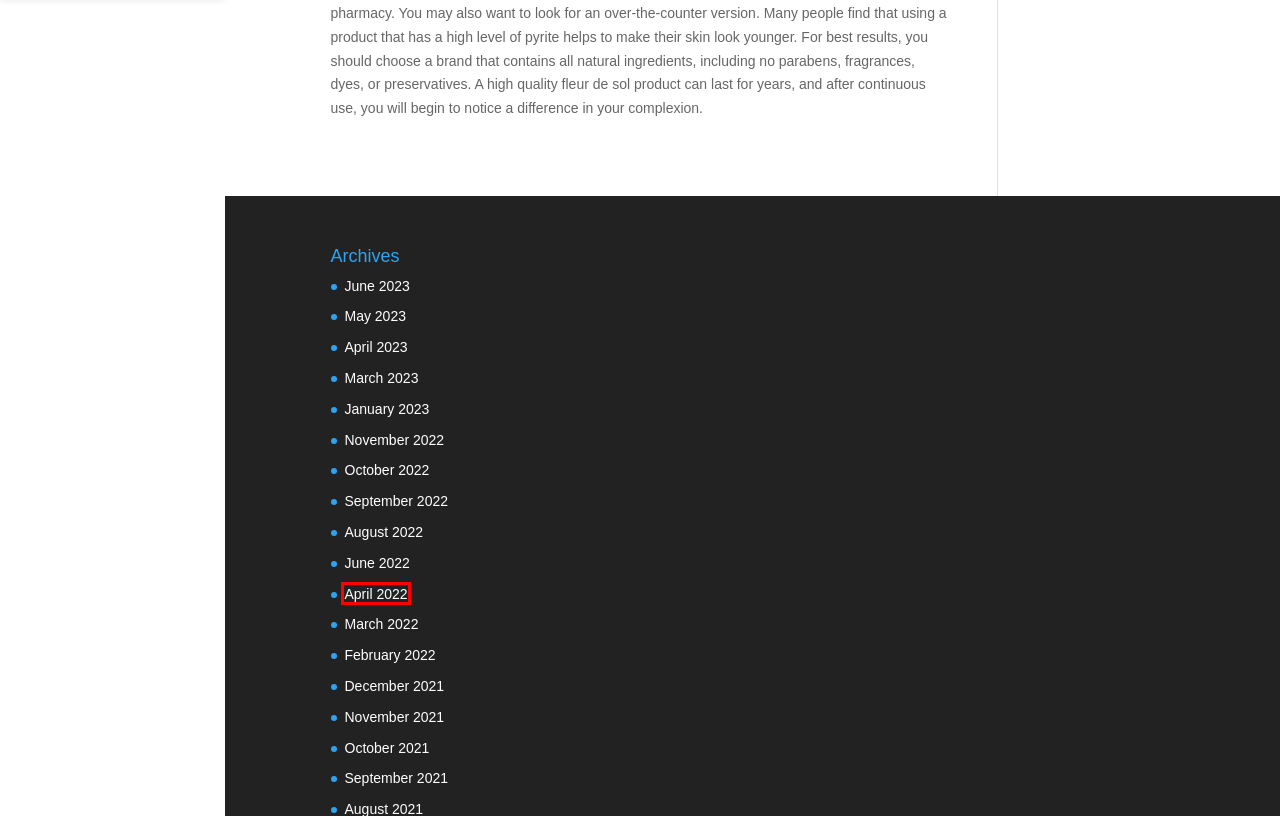With the provided screenshot showing a webpage and a red bounding box, determine which webpage description best fits the new page that appears after clicking the element inside the red box. Here are the options:
A. April 2022 - Patrick Mettraux
B. May 2023 - Patrick Mettraux
C. June 2022 - Patrick Mettraux
D. January 2023 - Patrick Mettraux
E. March 2022 - Patrick Mettraux
F. March 2023 - Patrick Mettraux
G. November 2021 - Patrick Mettraux
H. November 2022 - Patrick Mettraux

A